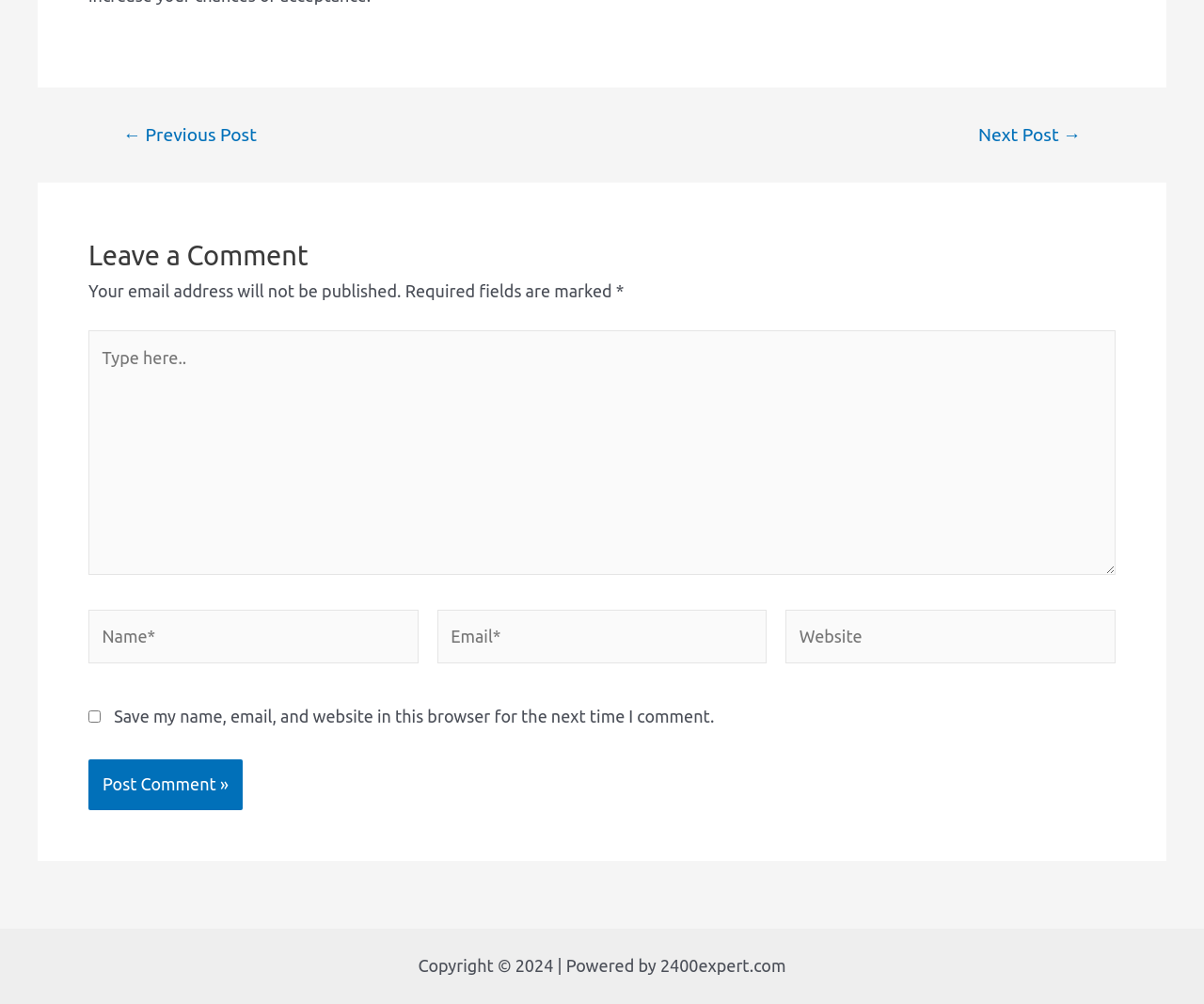Using the information in the image, could you please answer the following question in detail:
What is the button at the bottom of the form for?

The button at the bottom of the form is for posting the comment, as indicated by the text 'Post Comment »' on the button.